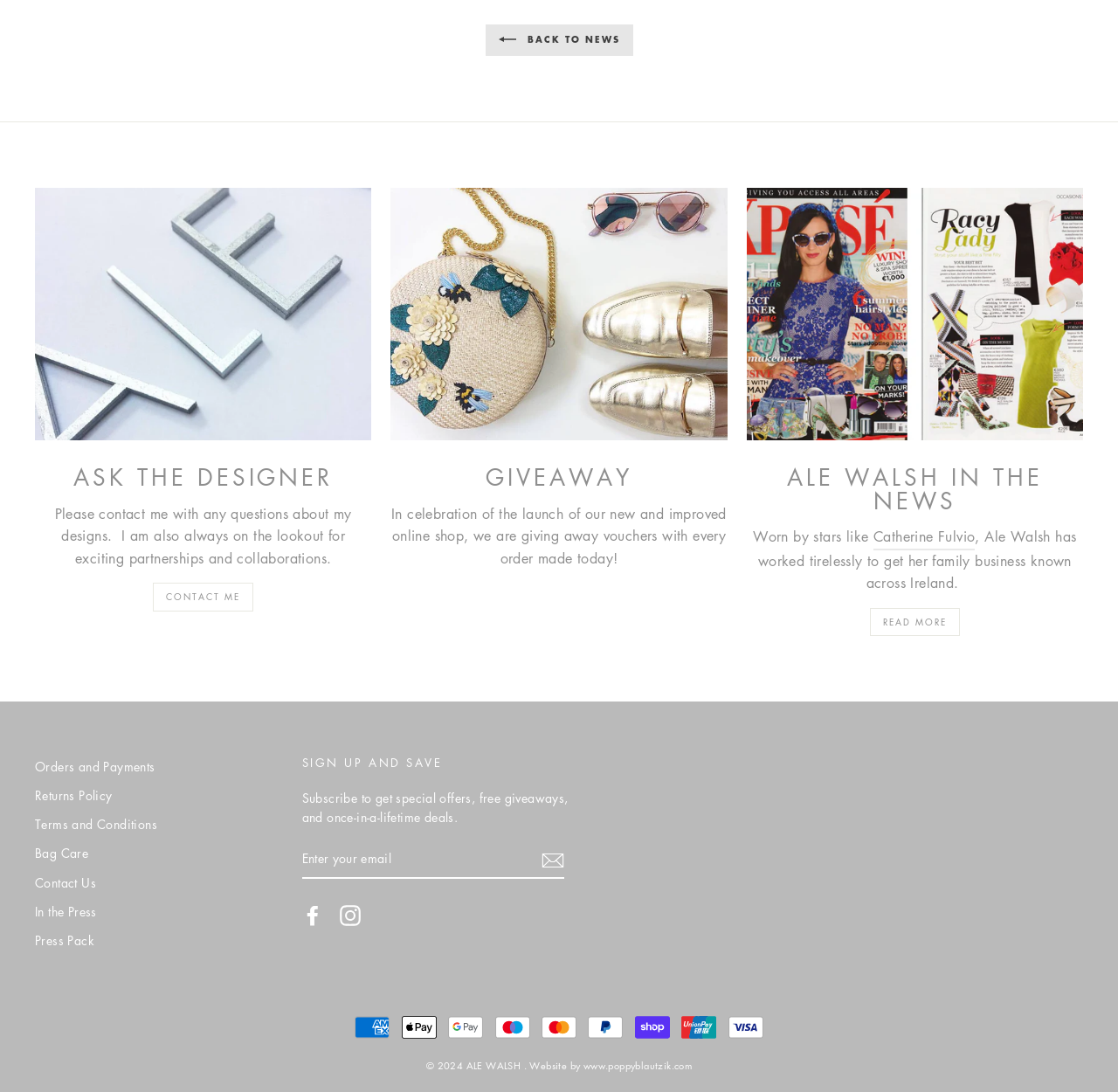Identify the bounding box for the given UI element using the description provided. Coordinates should be in the format (top-left x, top-left y, bottom-right x, bottom-right y) and must be between 0 and 1. Here is the description: parent_node: ASK THE DESIGNER

[0.031, 0.172, 0.332, 0.403]